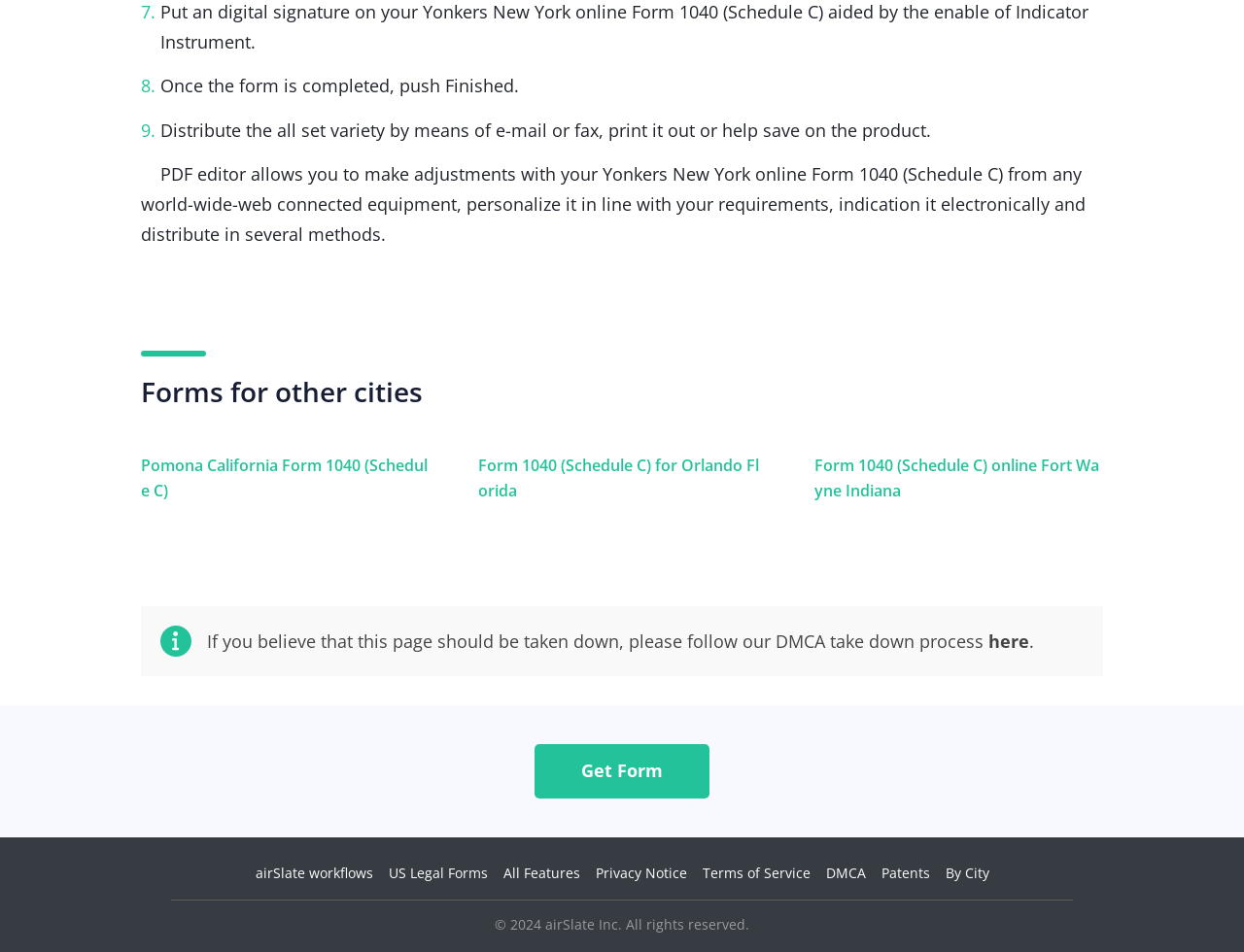Please determine the bounding box coordinates of the element to click on in order to accomplish the following task: "View the Privacy Notice". Ensure the coordinates are four float numbers ranging from 0 to 1, i.e., [left, top, right, bottom].

[0.479, 0.907, 0.552, 0.926]